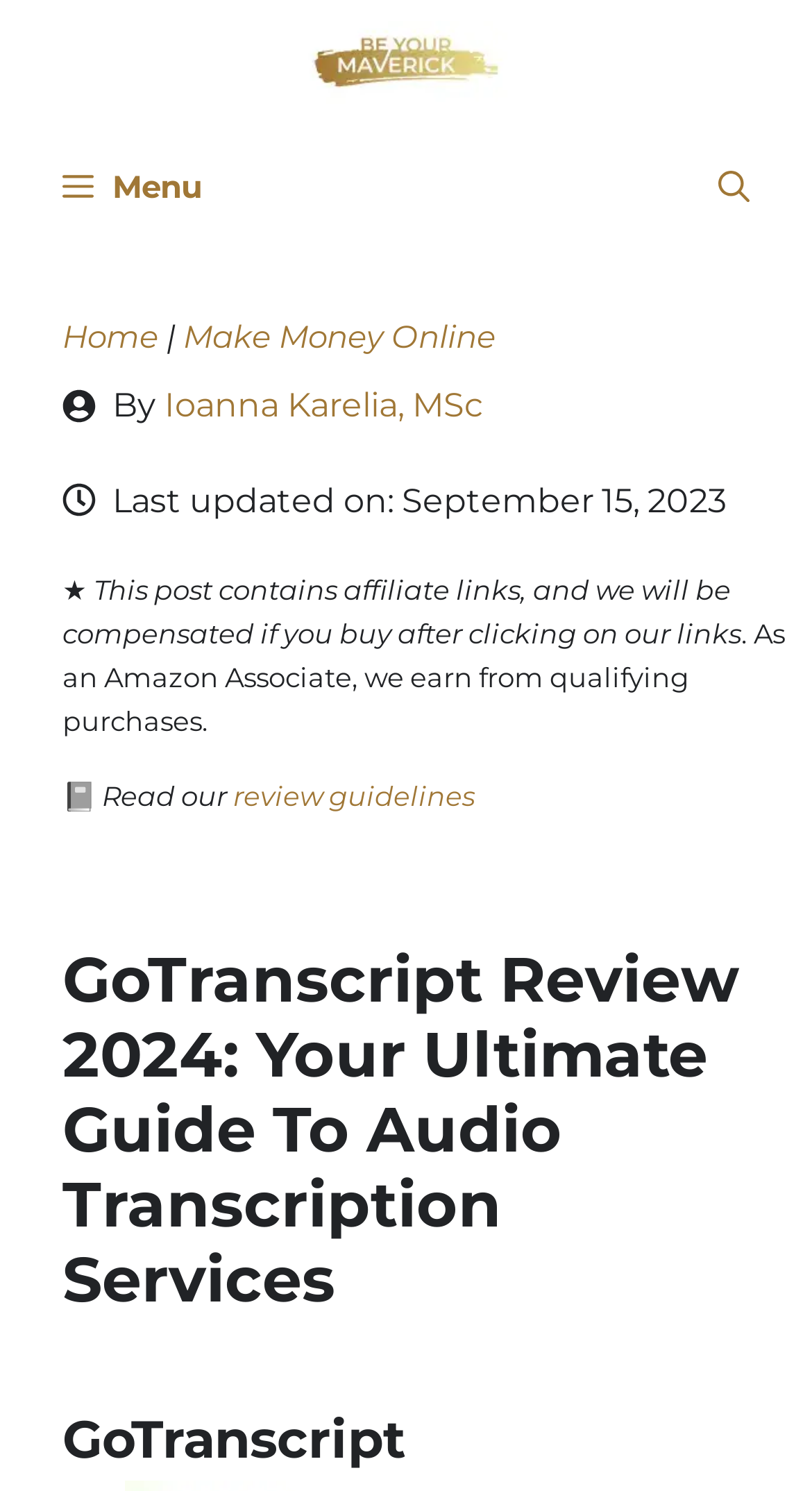Given the content of the image, can you provide a detailed answer to the question?
When was the article last updated?

I found the last updated date by looking at the text 'Last updated on:' followed by the time element which contains the date 'September 15, 2023'.